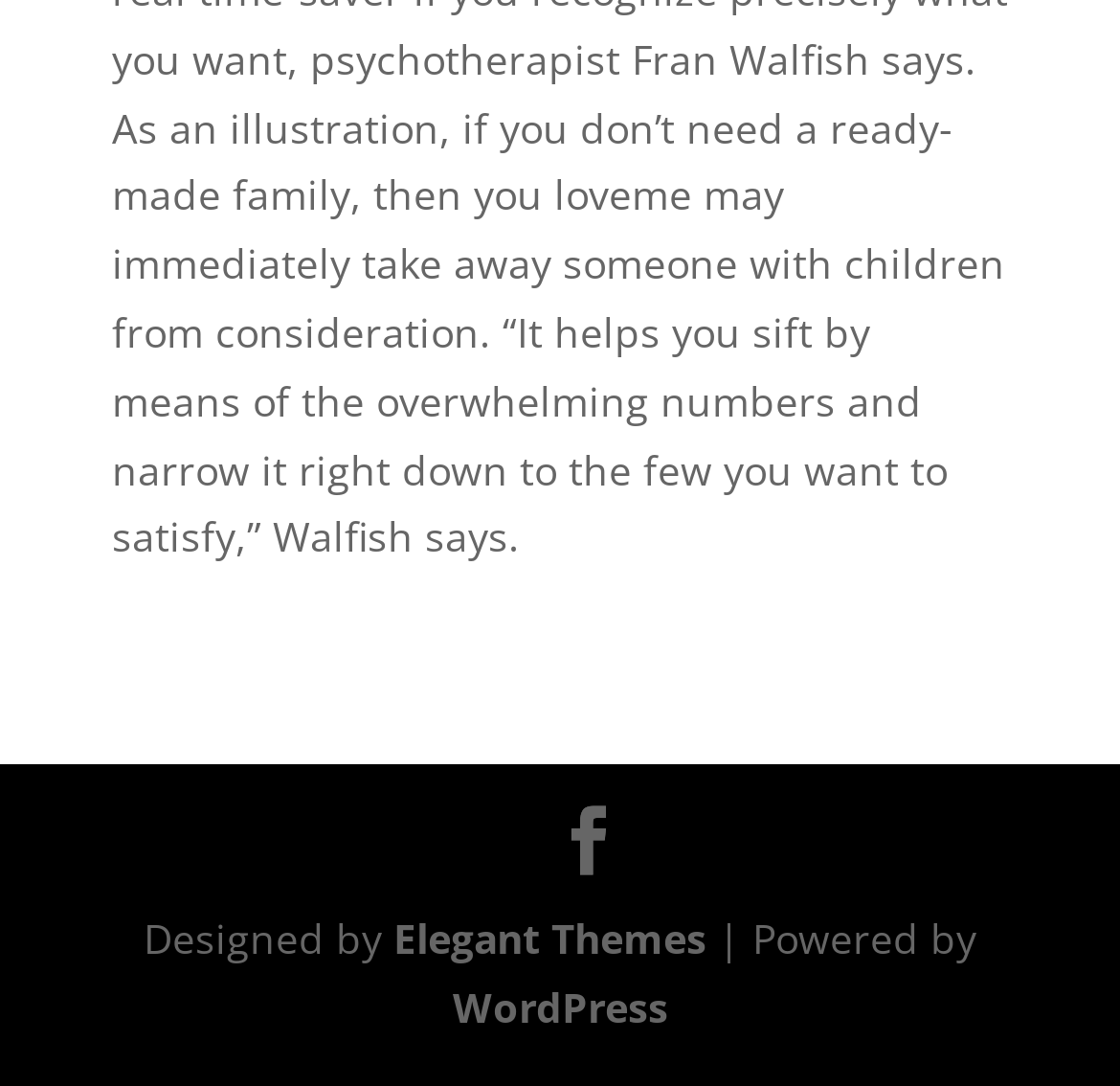Show the bounding box coordinates for the HTML element described as: "Facebook".

[0.495, 0.744, 0.556, 0.809]